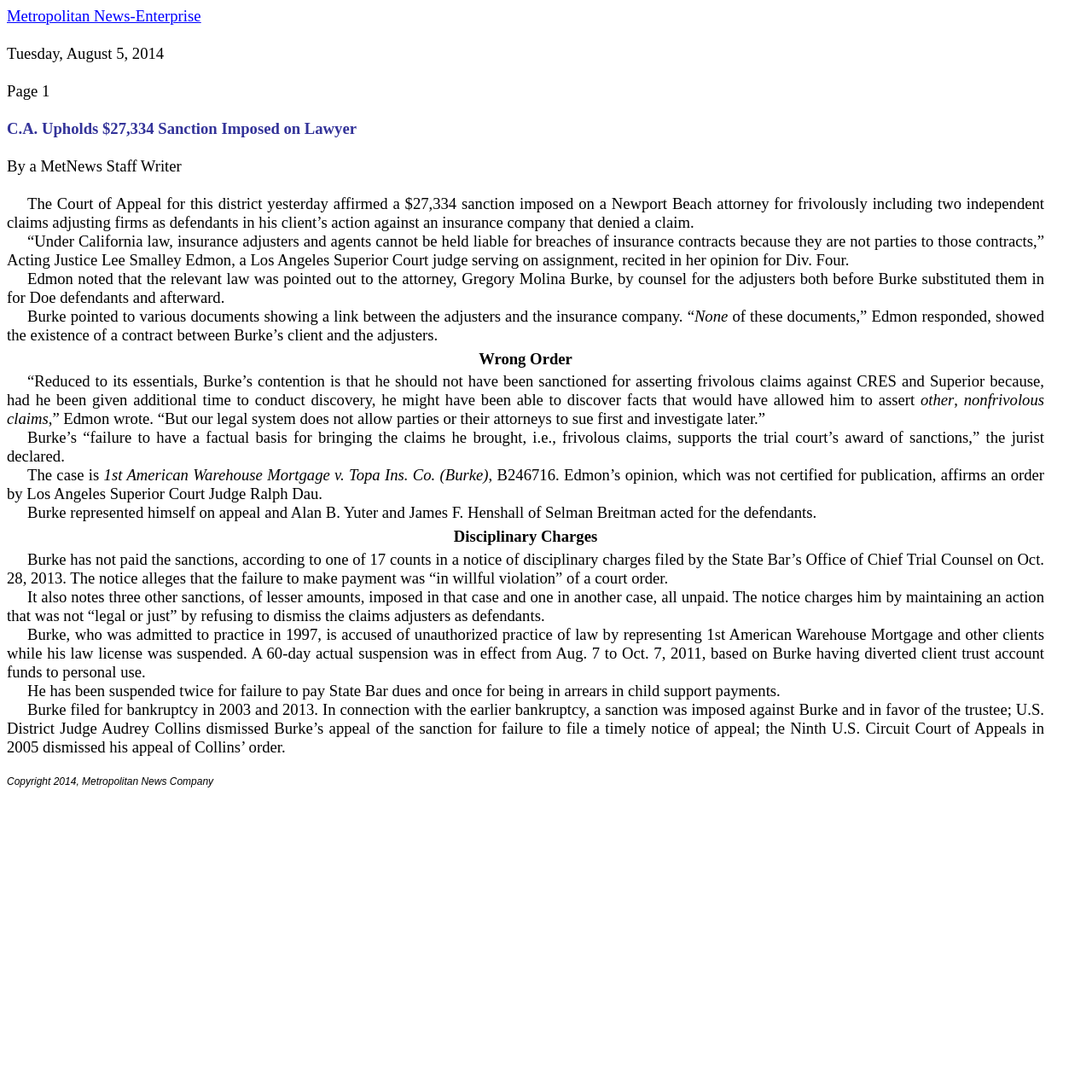What is the name of the law firm that acted for the defendants?
Can you provide an in-depth and detailed response to the question?

I found the name of the law firm by reading the text content of the StaticText elements and found the relevant information in the sentence 'Alan B. Yuter and James F. Henshall of Selman Breitman acted for the defendants.'